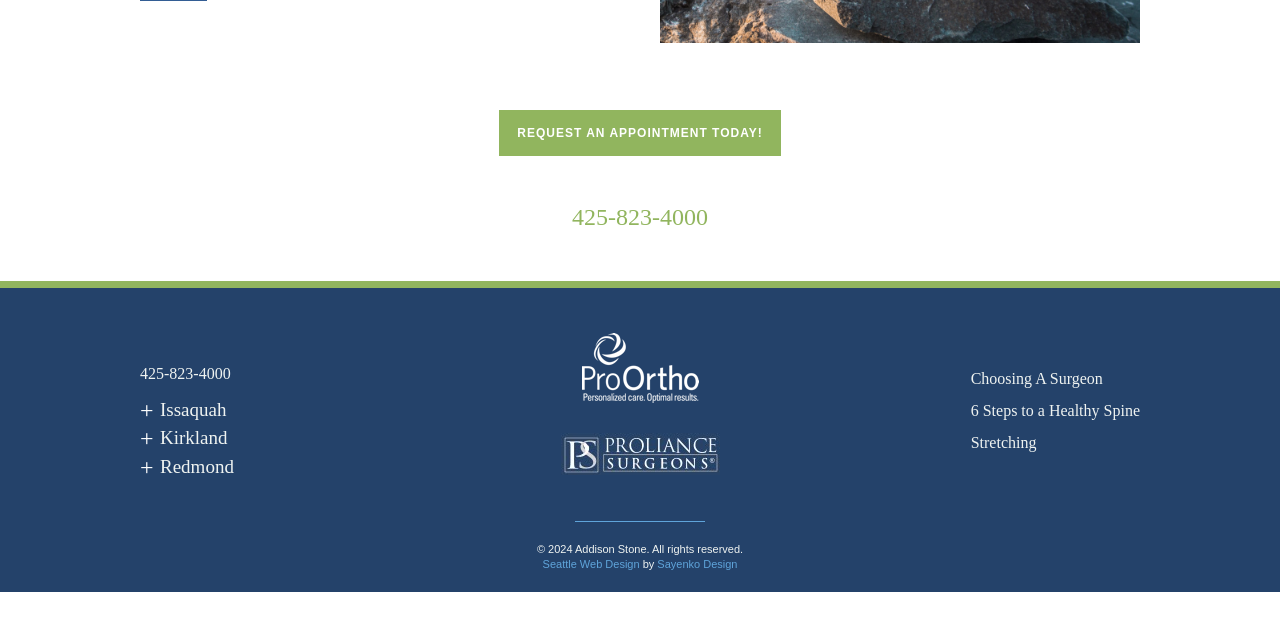Locate the bounding box for the described UI element: "Kirkland". Ensure the coordinates are four float numbers between 0 and 1, formatted as [left, top, right, bottom].

[0.109, 0.663, 0.178, 0.707]